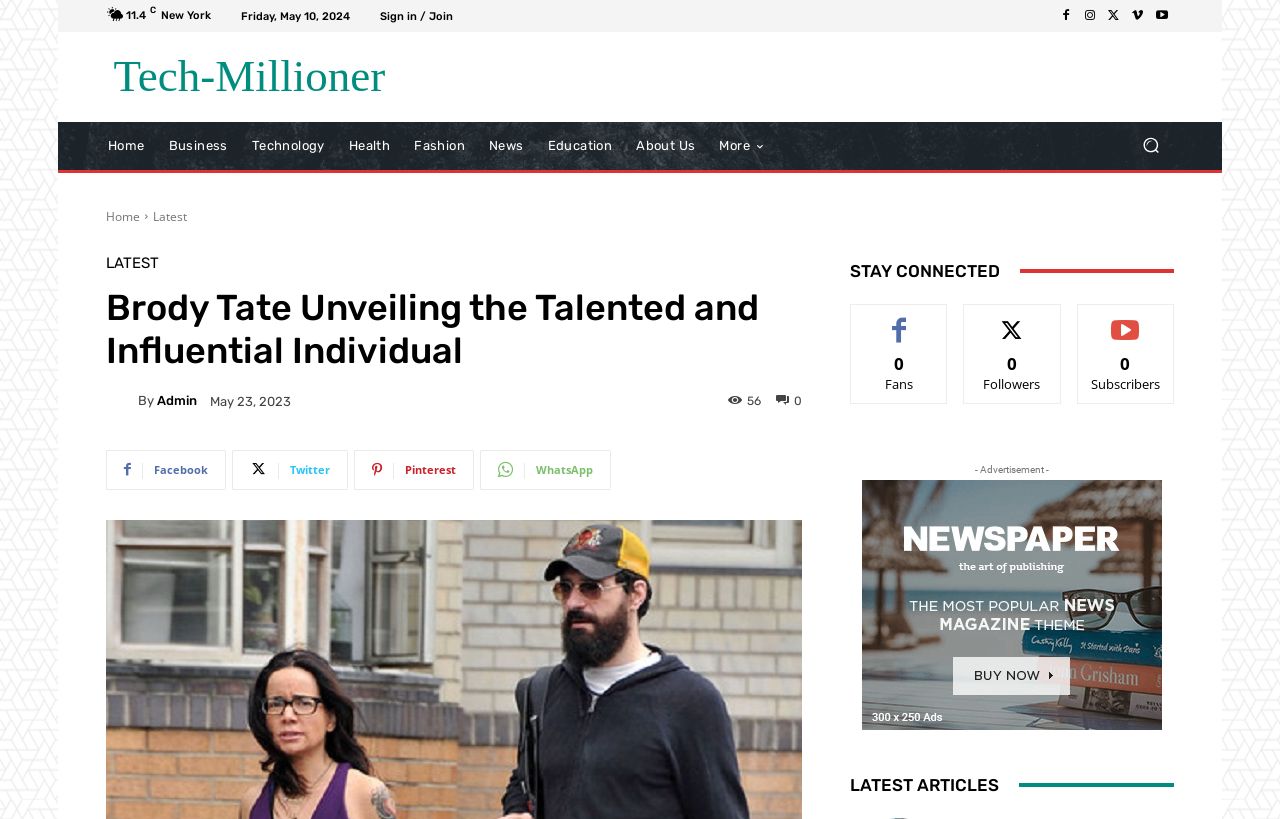Respond with a single word or phrase to the following question:
What is the purpose of the button on the top right corner?

Search